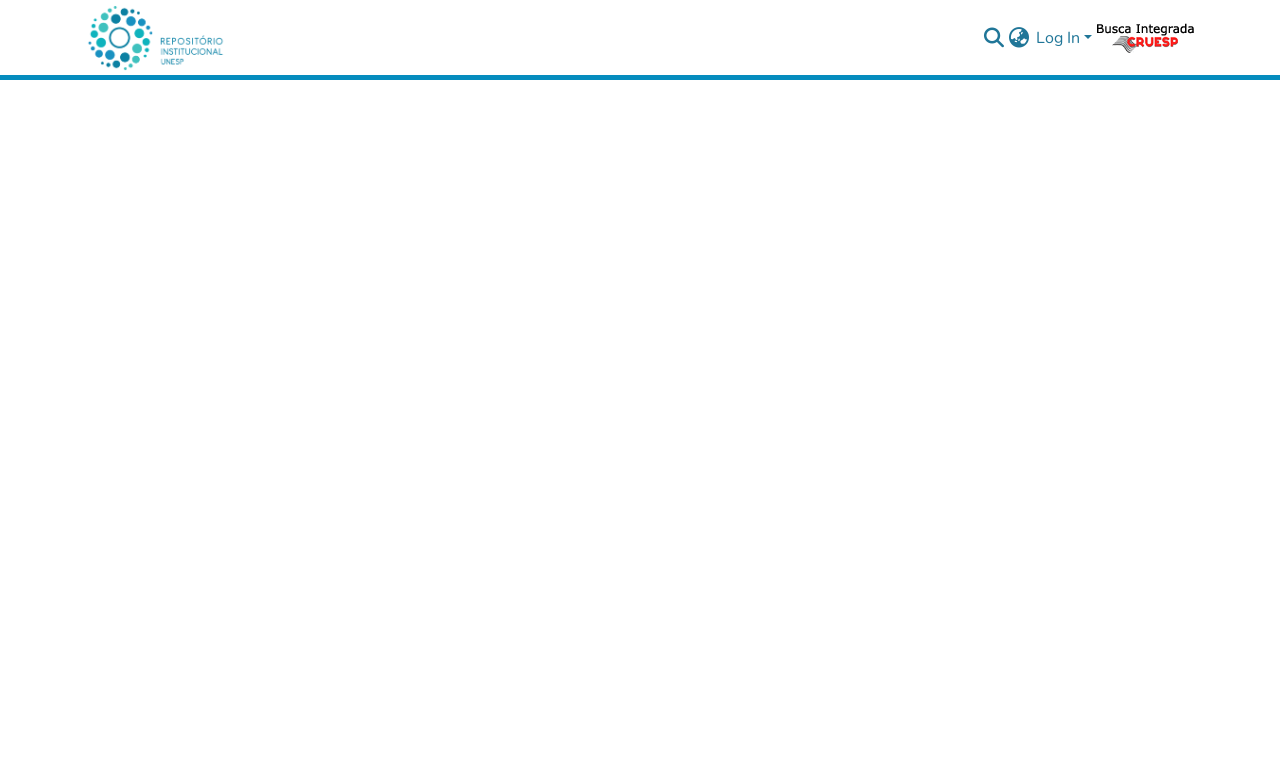Please specify the bounding box coordinates in the format (top-left x, top-left y, bottom-right x, bottom-right y), with values ranging from 0 to 1. Identify the bounding box for the UI component described as follows: Log In

[0.806, 0.035, 0.856, 0.063]